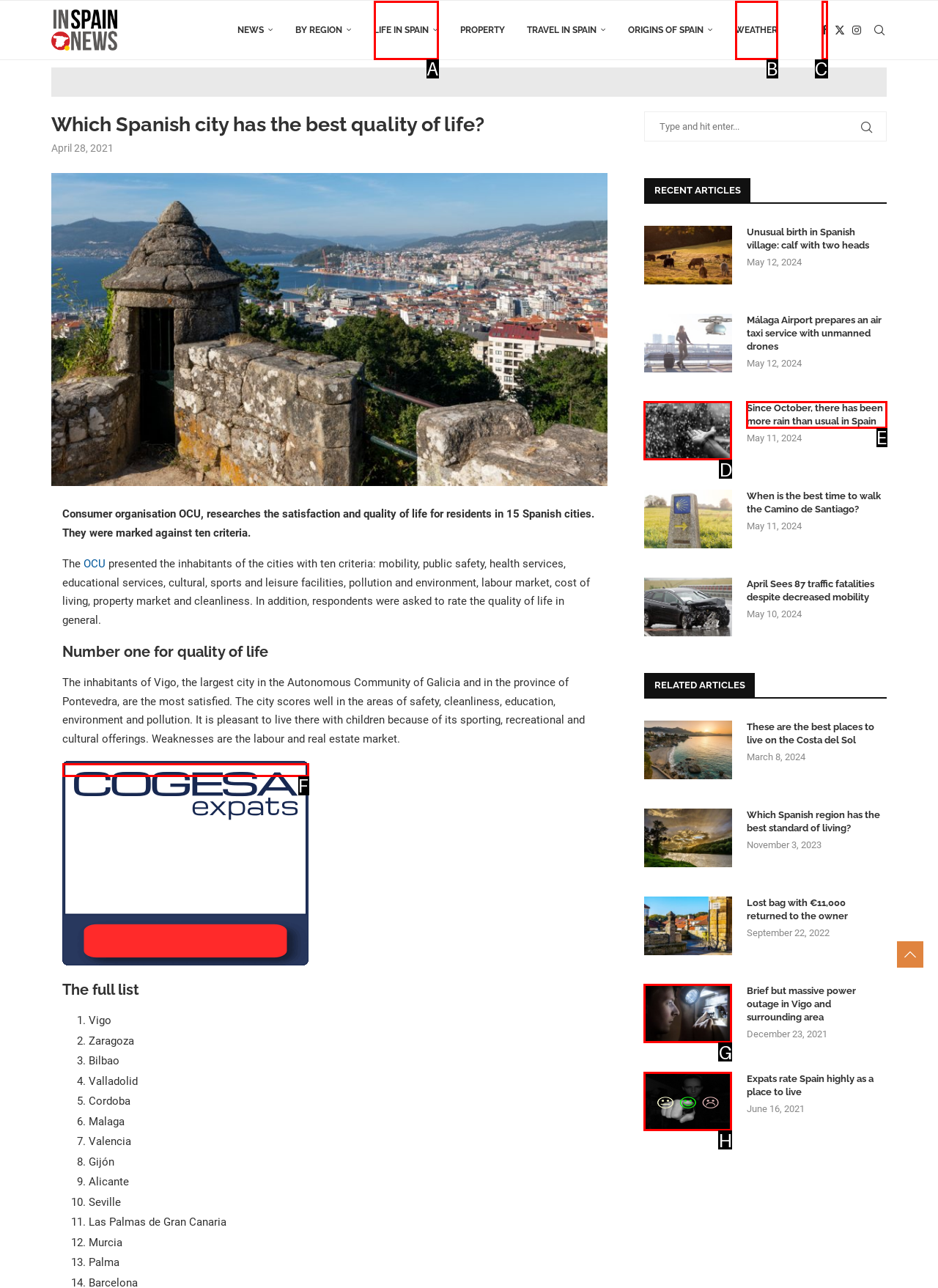Match the following description to the correct HTML element: value="Add to cart" Indicate your choice by providing the letter.

None